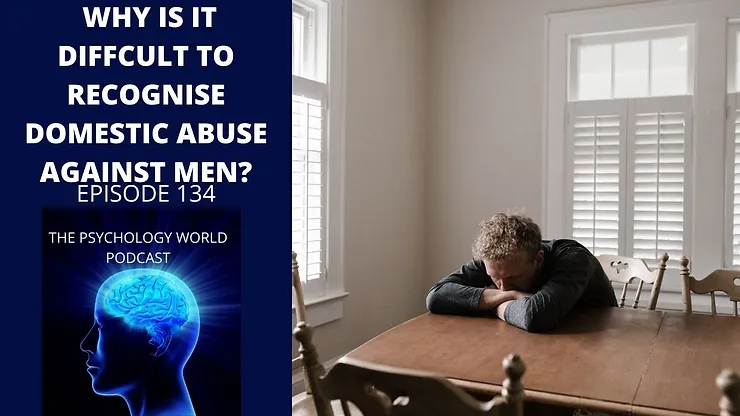Please give a short response to the question using one word or a phrase:
What is the source of light in the room?

Natural light